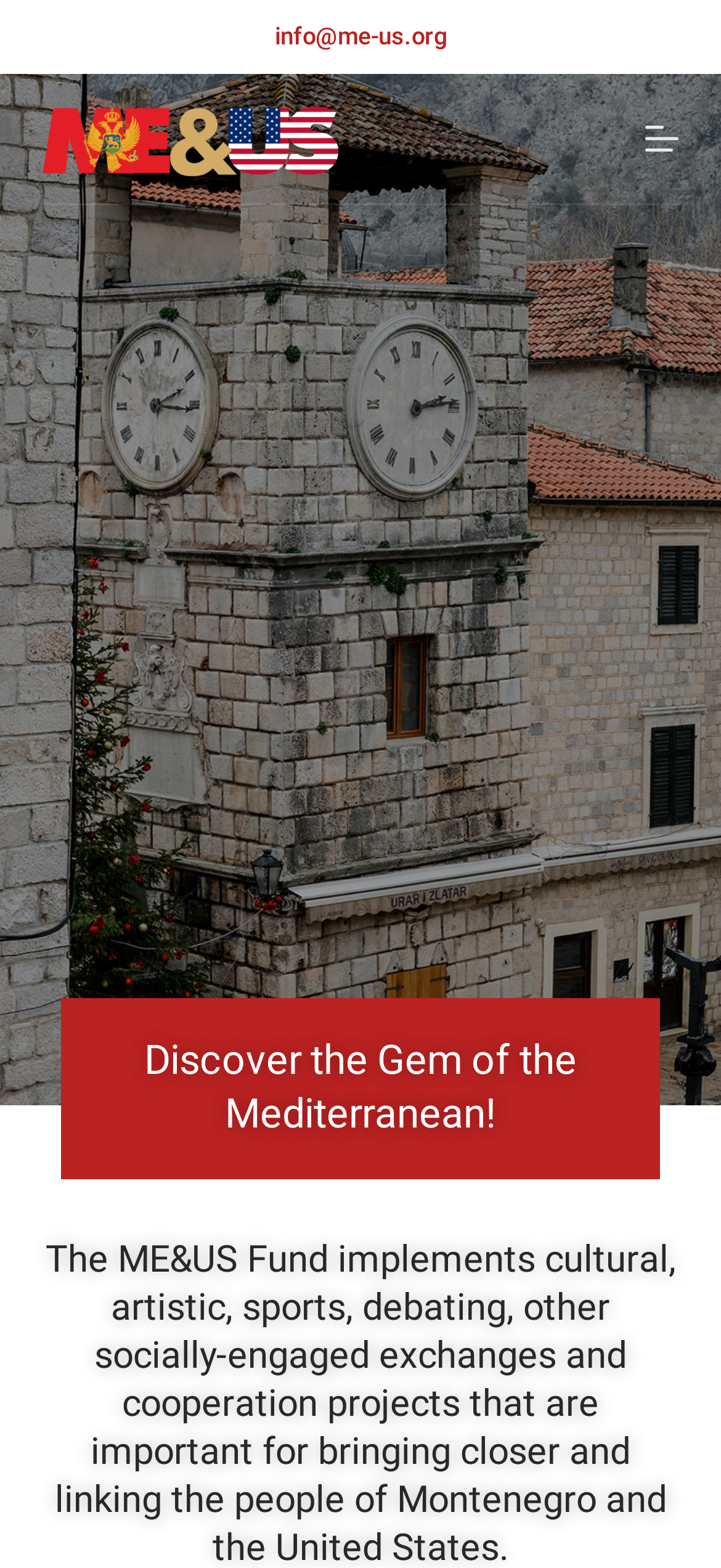Bounding box coordinates must be specified in the format (top-left x, top-left y, bottom-right x, bottom-right y). All values should be floating point numbers between 0 and 1. What are the bounding box coordinates of the UI element described as: alt="ME&US Foundation"

[0.06, 0.059, 0.469, 0.118]